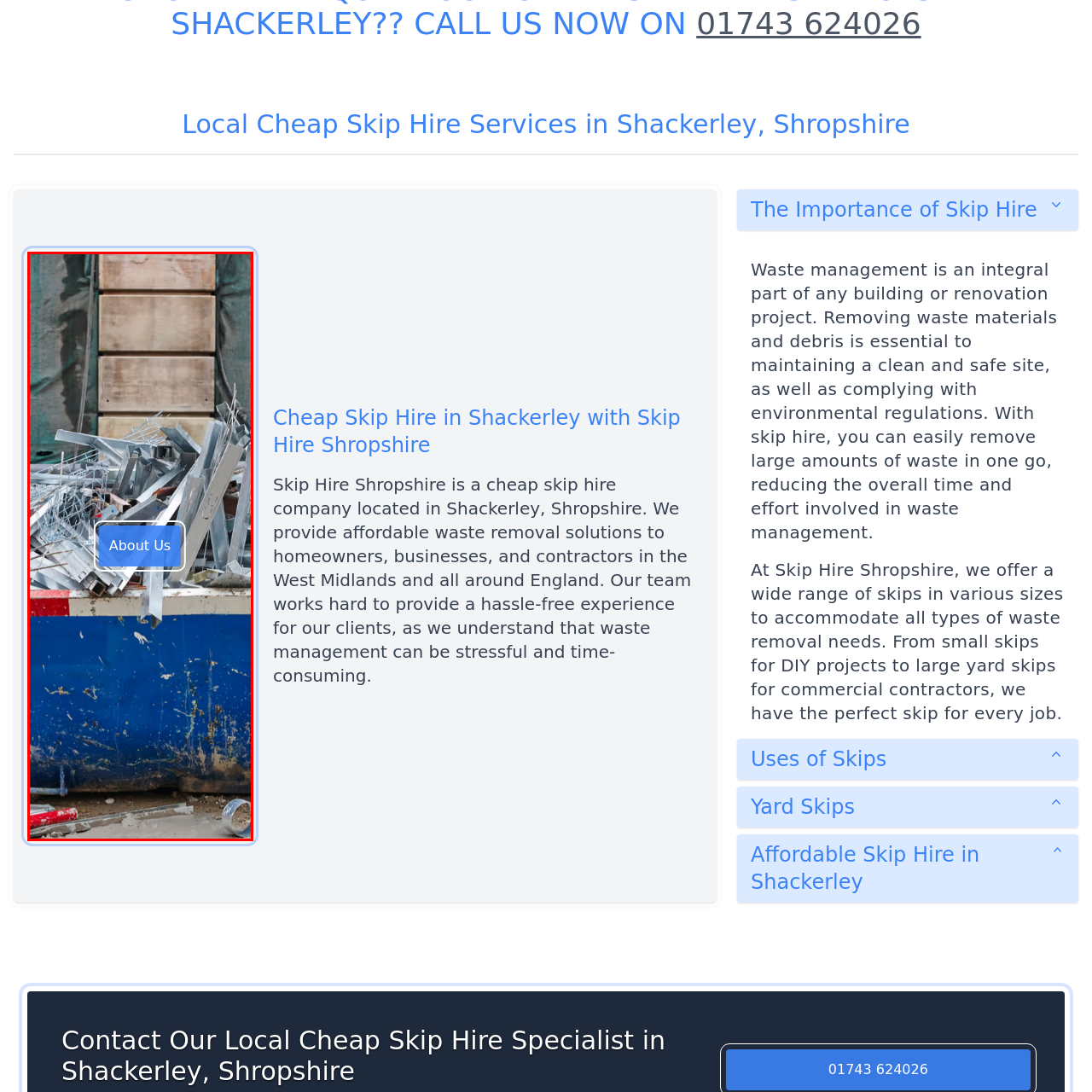Generate a detailed caption for the image contained in the red outlined area.

The image showcases a skip bin filled with various metal scraps and debris, indicative of ongoing construction or renovation work. The skip is prominently painted blue, with a visible red stripe at the base, demonstrating wear from usage. Above the pile of discarded materials, a button labeled "About Us" is highlighted, suggesting interactive content that provides further information about the skip hire service. The backdrop features wooden planks that provide a sense of structure, likely part of the worksite, while the overall scene emphasizes the theme of waste management and the importance of proper disposal services in maintaining cleanliness and compliance on construction sites.